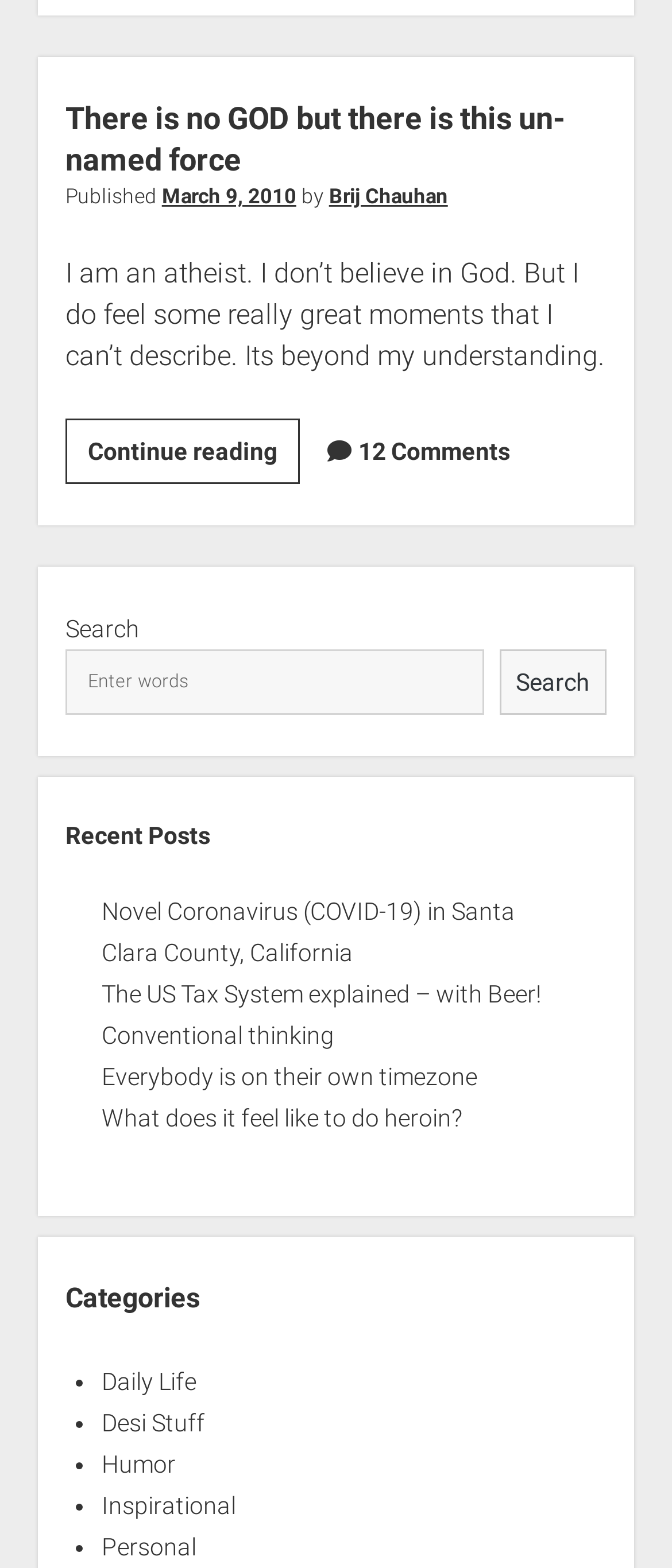Refer to the image and offer a detailed explanation in response to the question: How many comments does the first article have?

The number of comments for the first article can be found in the link element with the text '12 Comments', which is a sibling element of the article section.